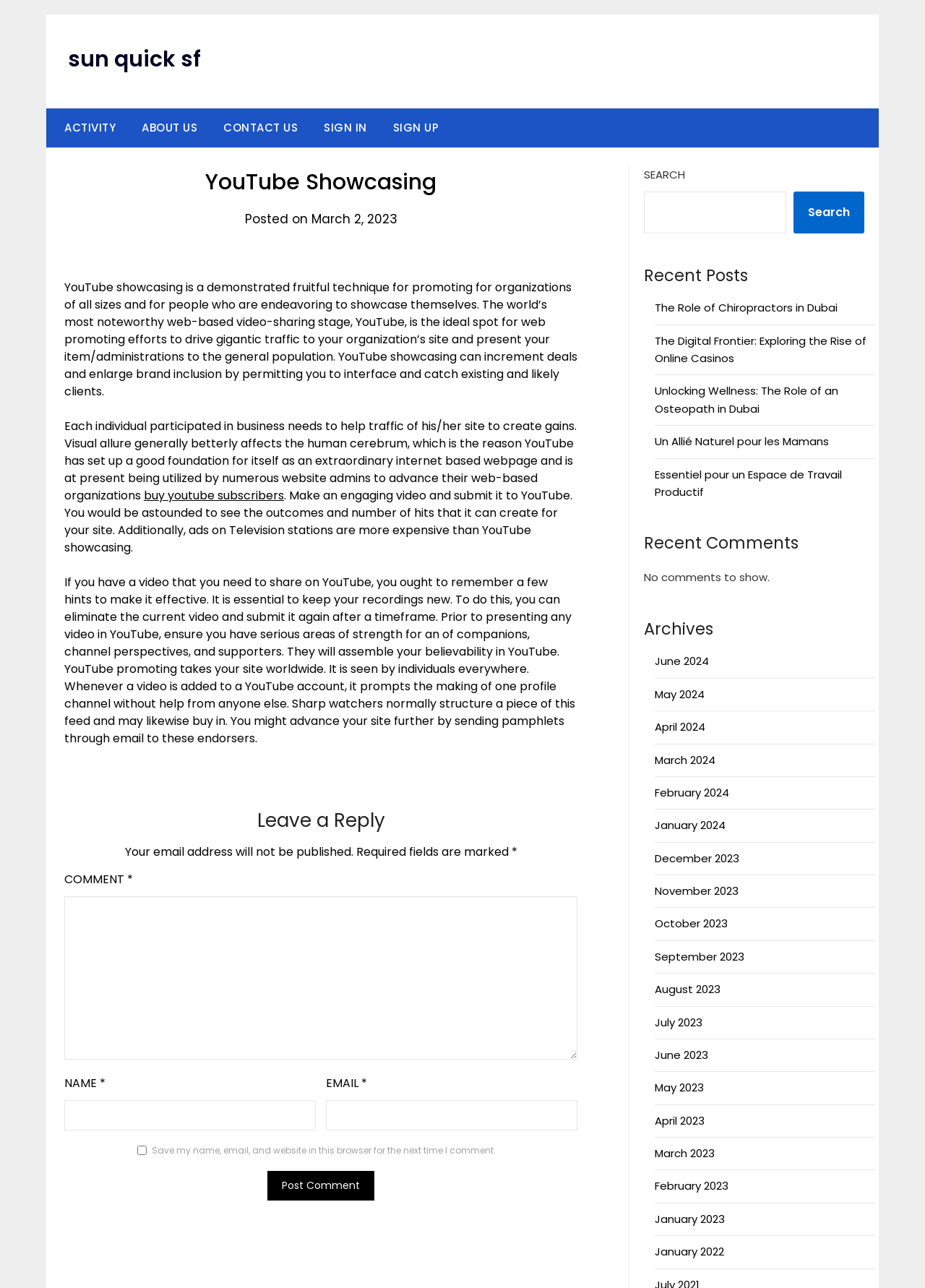Determine the bounding box coordinates of the area to click in order to meet this instruction: "Leave a comment".

[0.07, 0.696, 0.624, 0.823]